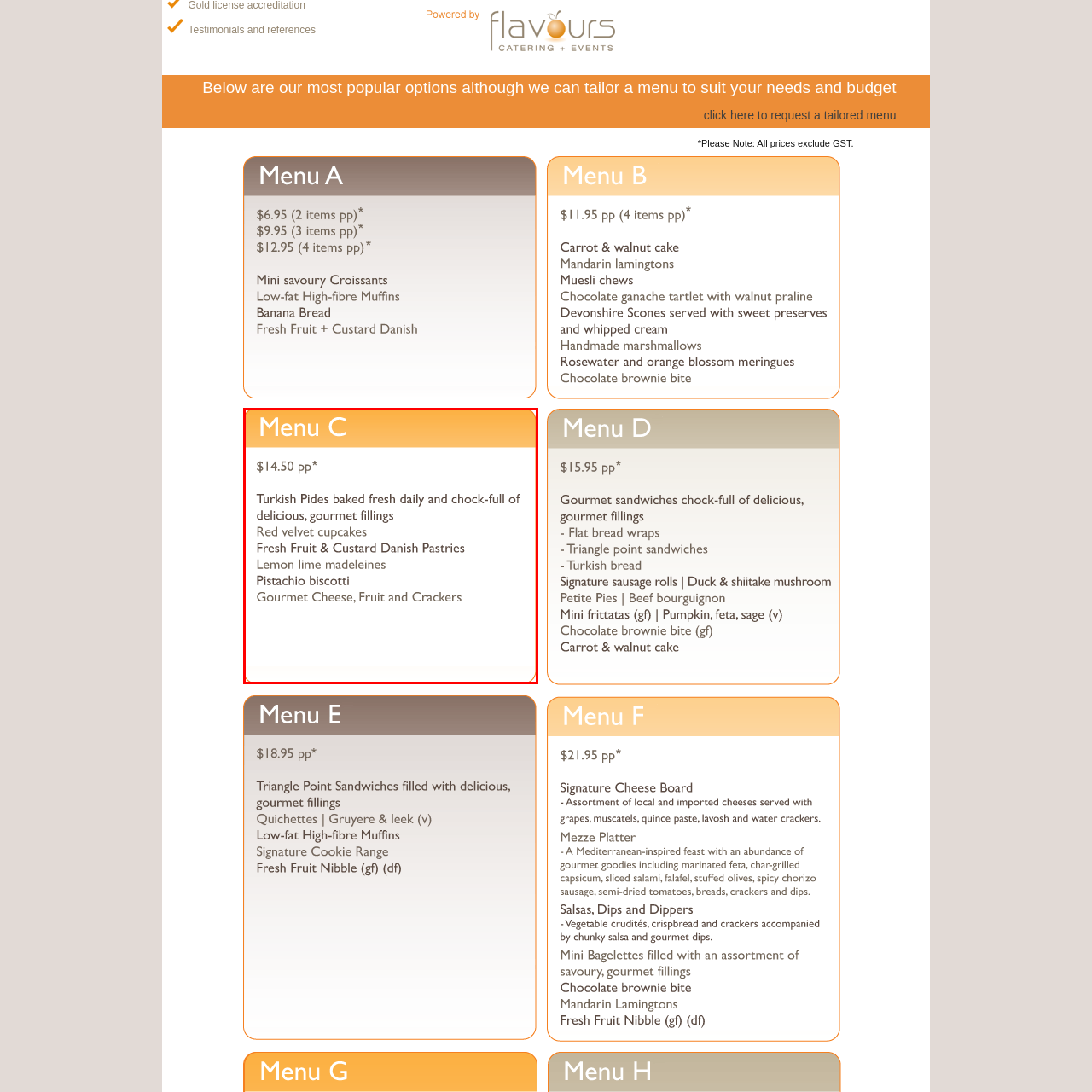Examine the section enclosed by the red box and give a brief answer to the question: What is served with the gourmet cheese?

Fresh fruit and crackers